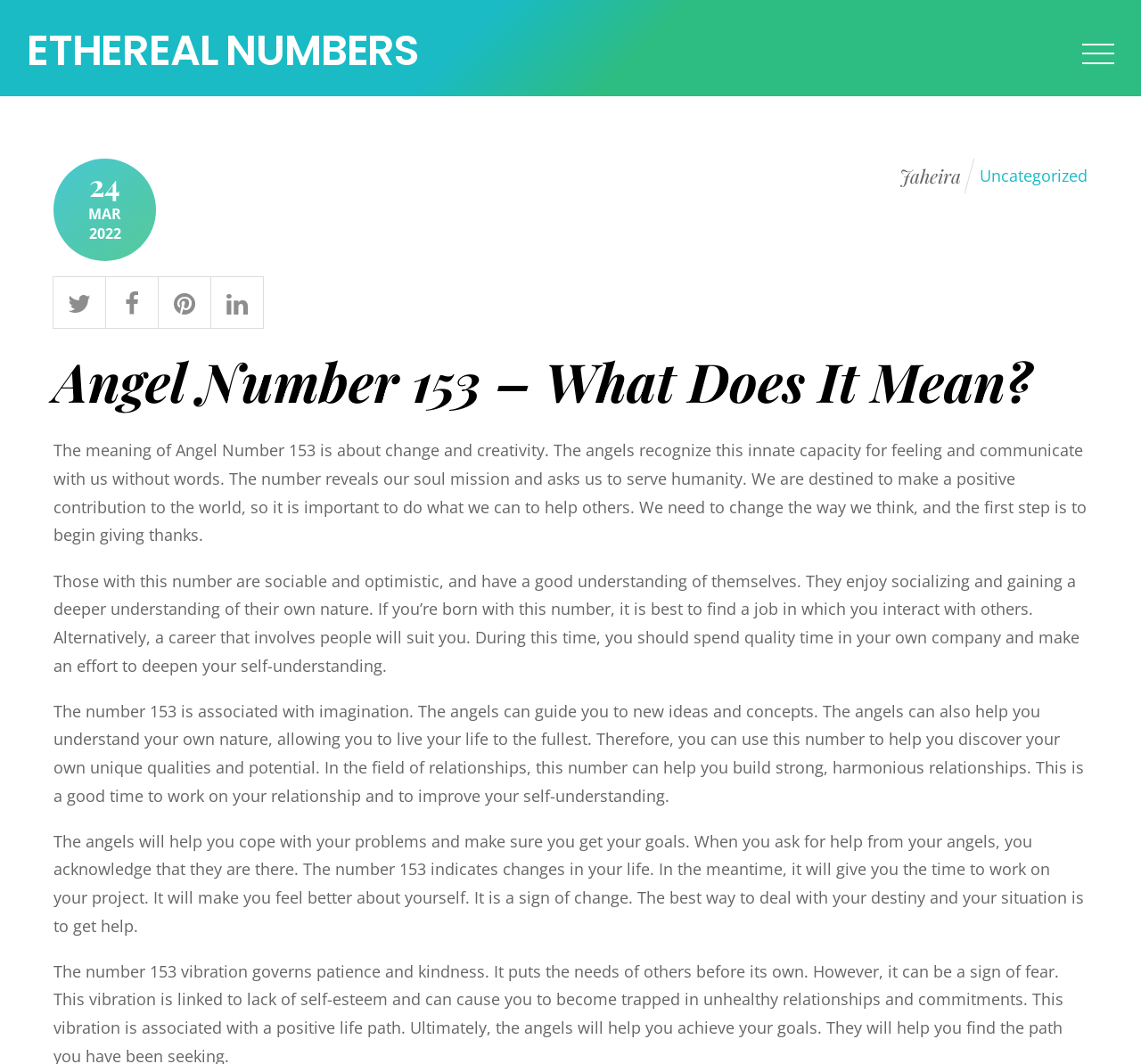Find the bounding box coordinates for the element that must be clicked to complete the instruction: "Check the date of the article". The coordinates should be four float numbers between 0 and 1, indicated as [left, top, right, bottom].

[0.047, 0.149, 0.137, 0.245]